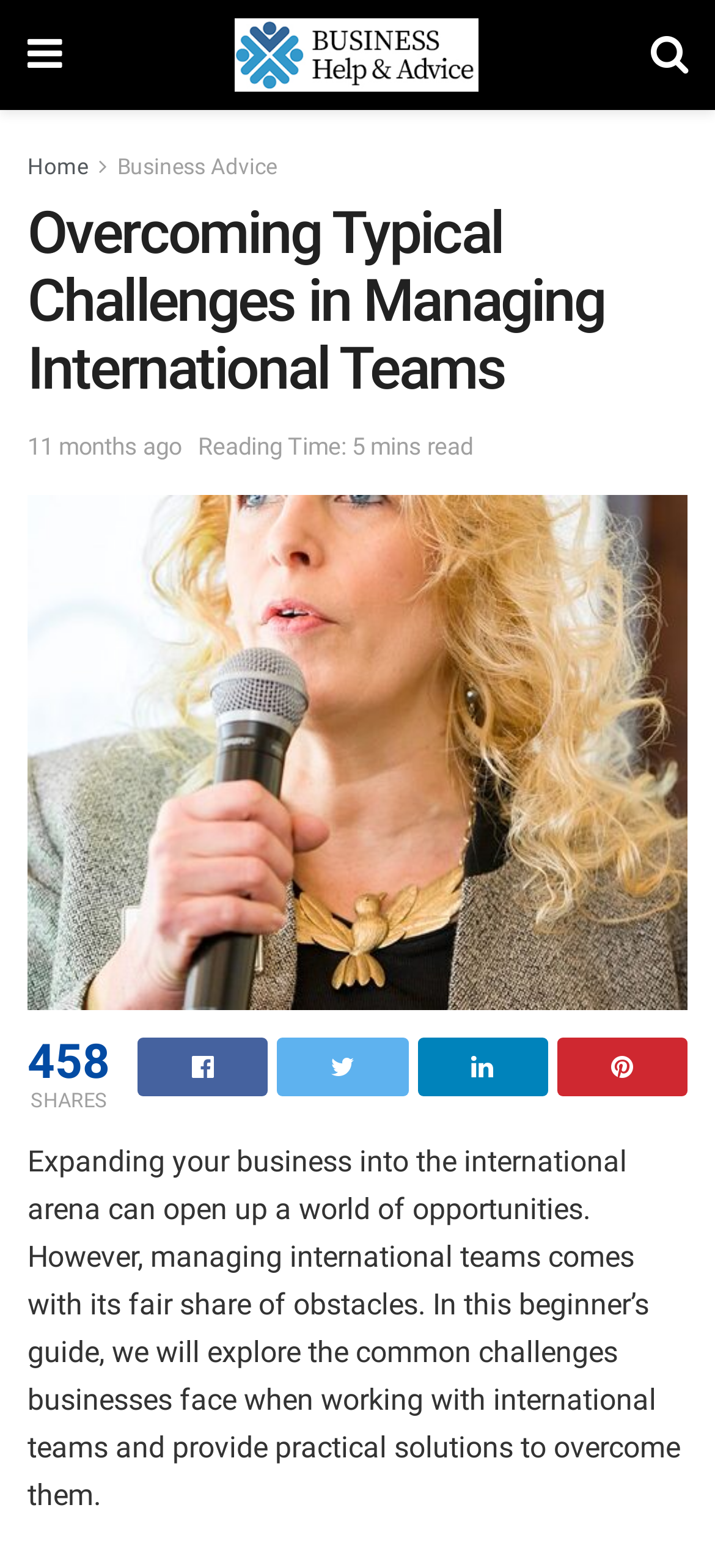Locate the bounding box coordinates for the element described below: "Home". The coordinates must be four float values between 0 and 1, formatted as [left, top, right, bottom].

[0.038, 0.098, 0.123, 0.115]